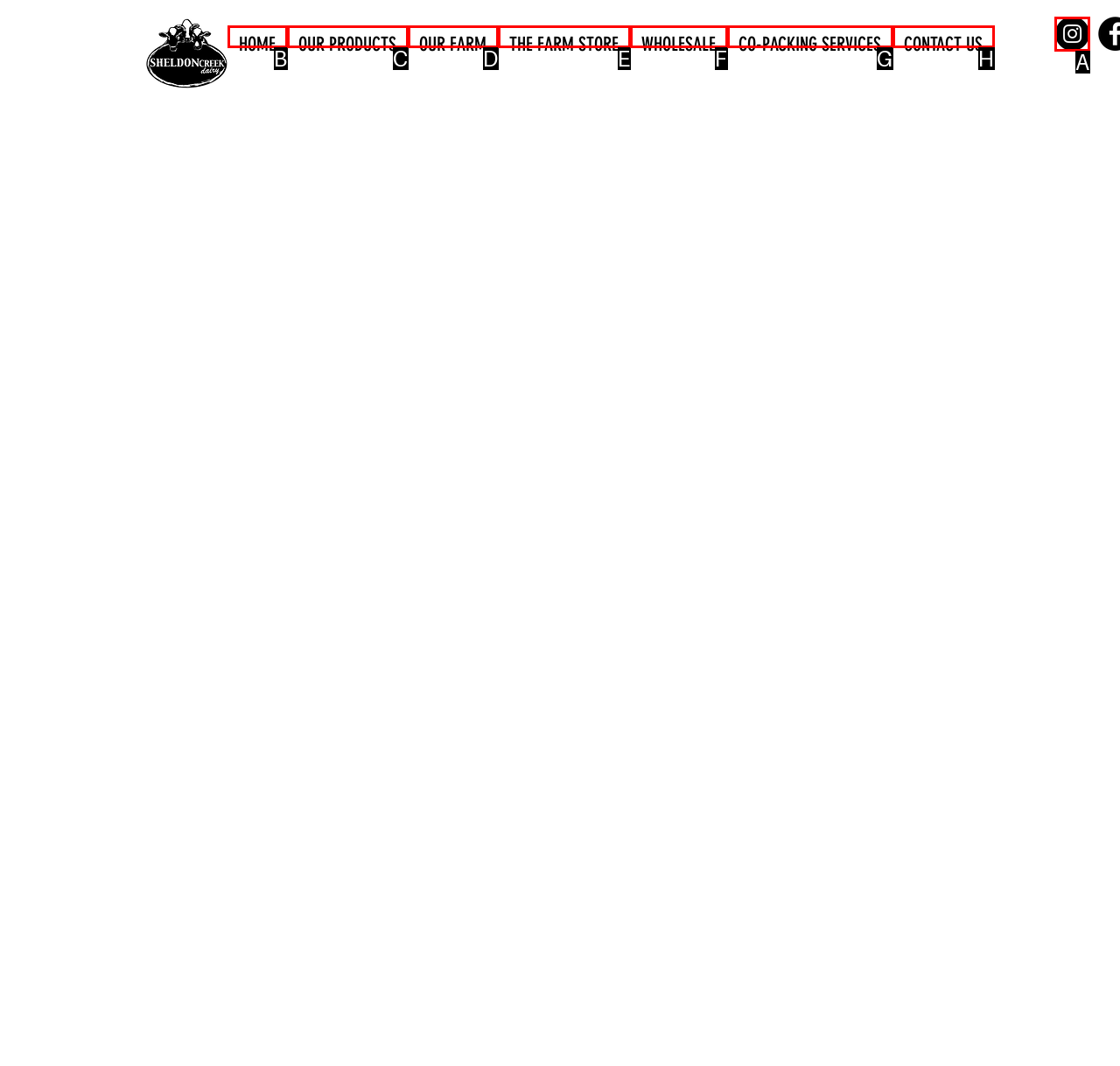Identify the HTML element I need to click to complete this task: follow on Instagram Provide the option's letter from the available choices.

A